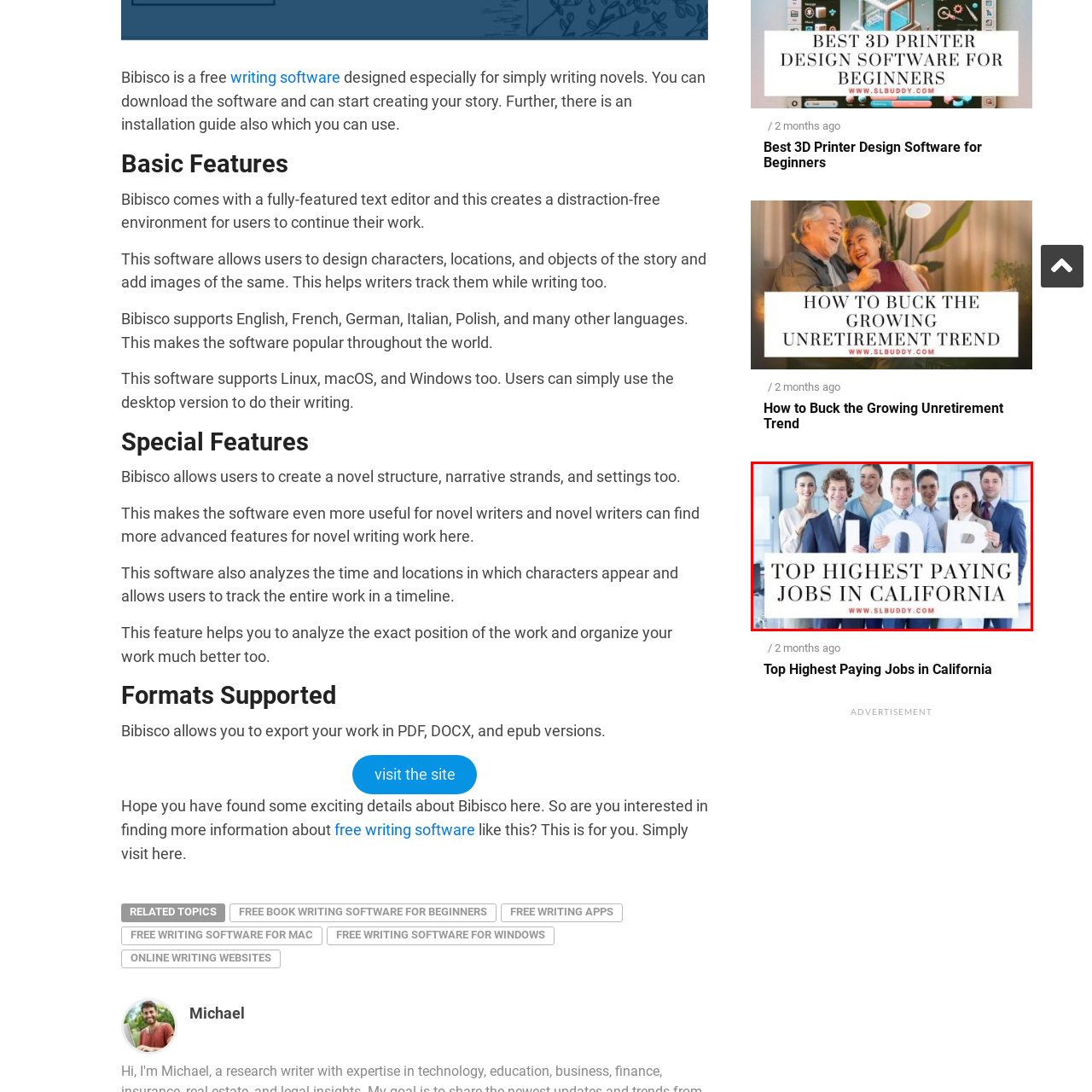Please examine the image highlighted by the red rectangle and provide a comprehensive answer to the following question based on the visual information present:
What is the theme associated with the promotional visual?

The image is a promotional visual, and it is associated with the theme 'Top Highest Paying Jobs in California', which suggests that the image is highlighting employment opportunities and career advancement in the region of California.